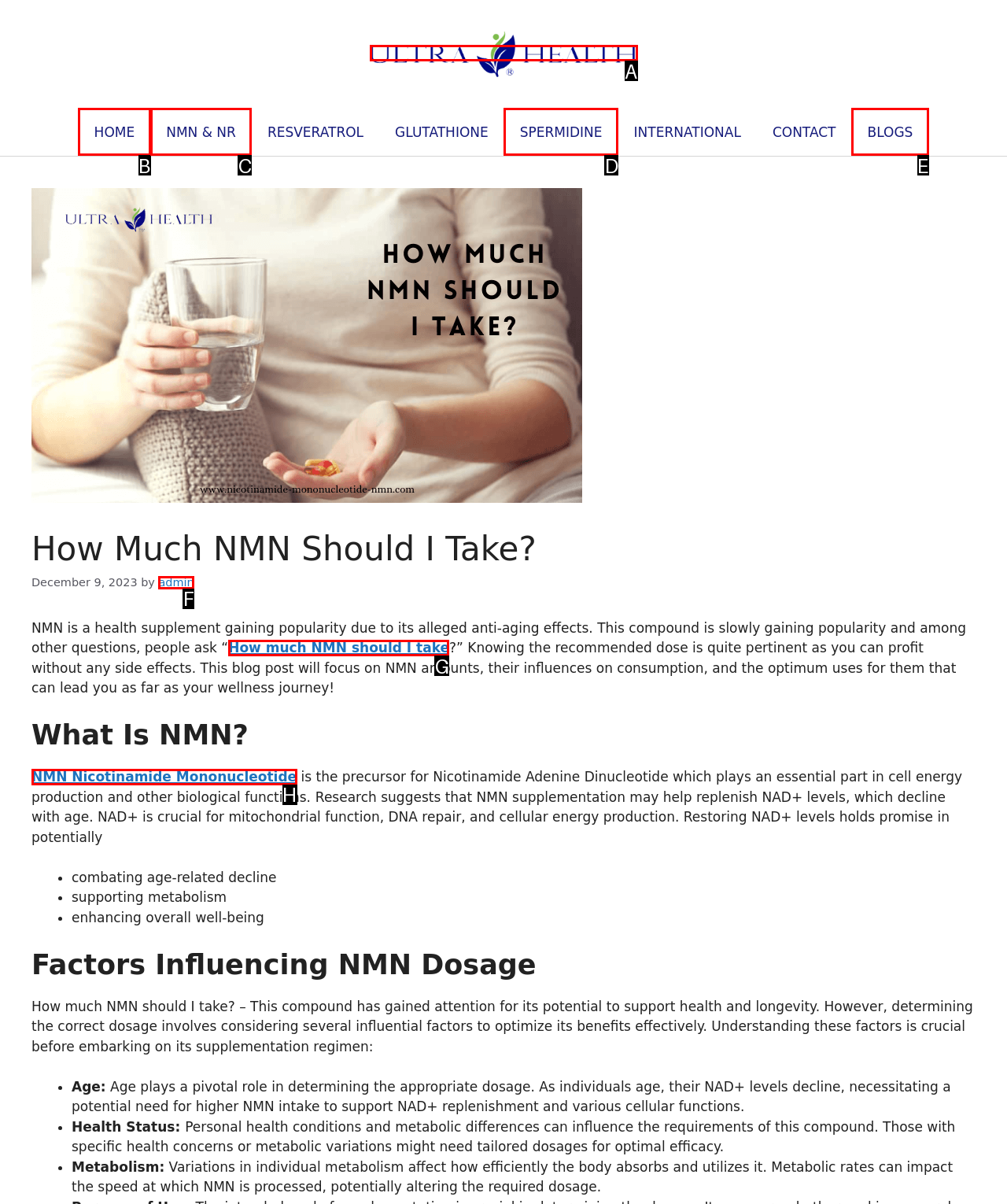Identify the correct UI element to click on to achieve the following task: Click the 'How much NMN should I take' link Respond with the corresponding letter from the given choices.

G